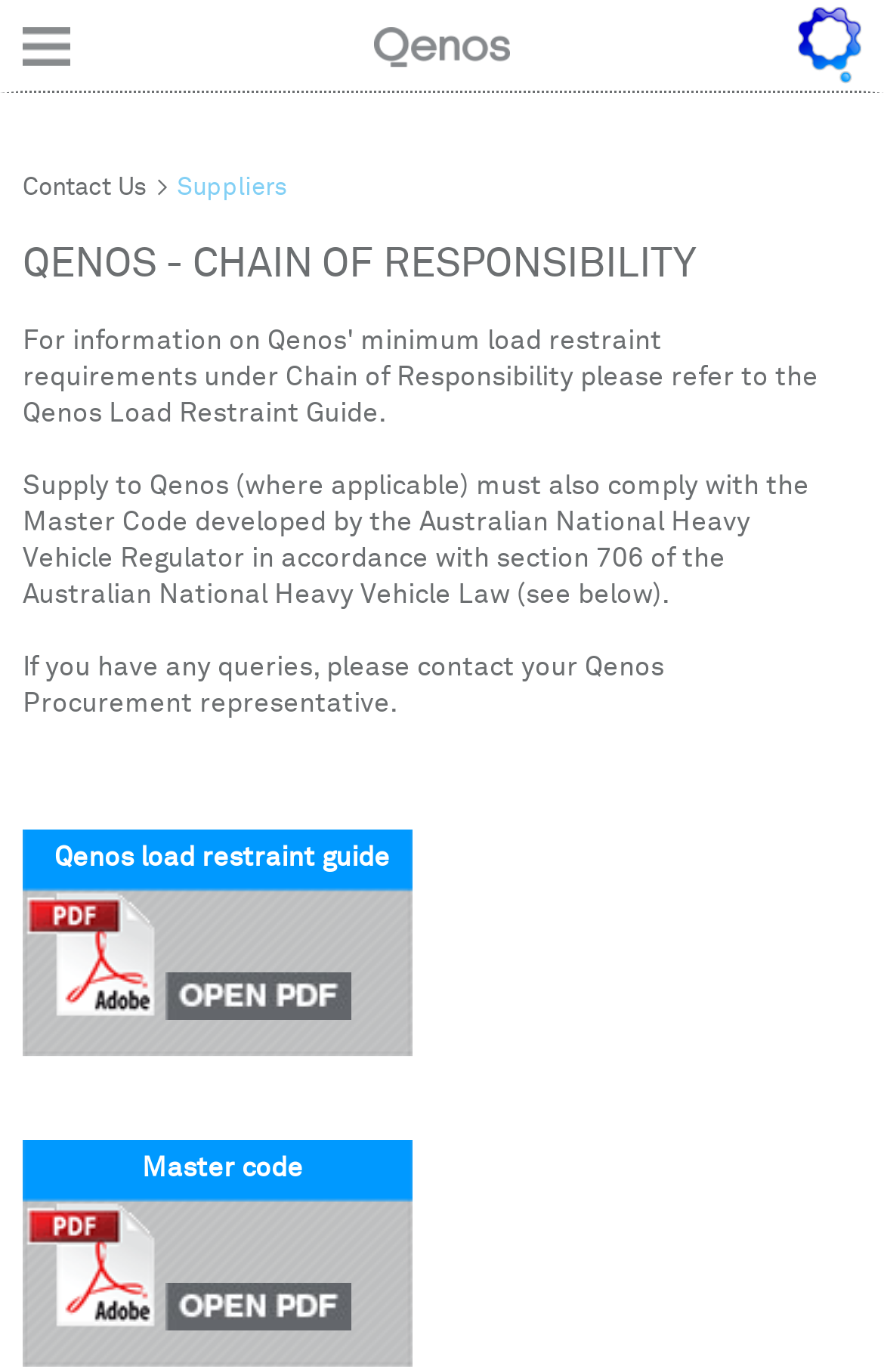What is the position of the 'Contact Us' link?
Please give a well-detailed answer to the question.

According to the bounding box coordinates, the 'Contact Us' link has a y1 value of 0.127, which is relatively small, indicating that it is located at the top of the webpage. Its x1 value of 0.026 is also small, indicating that it is located on the left side of the webpage.